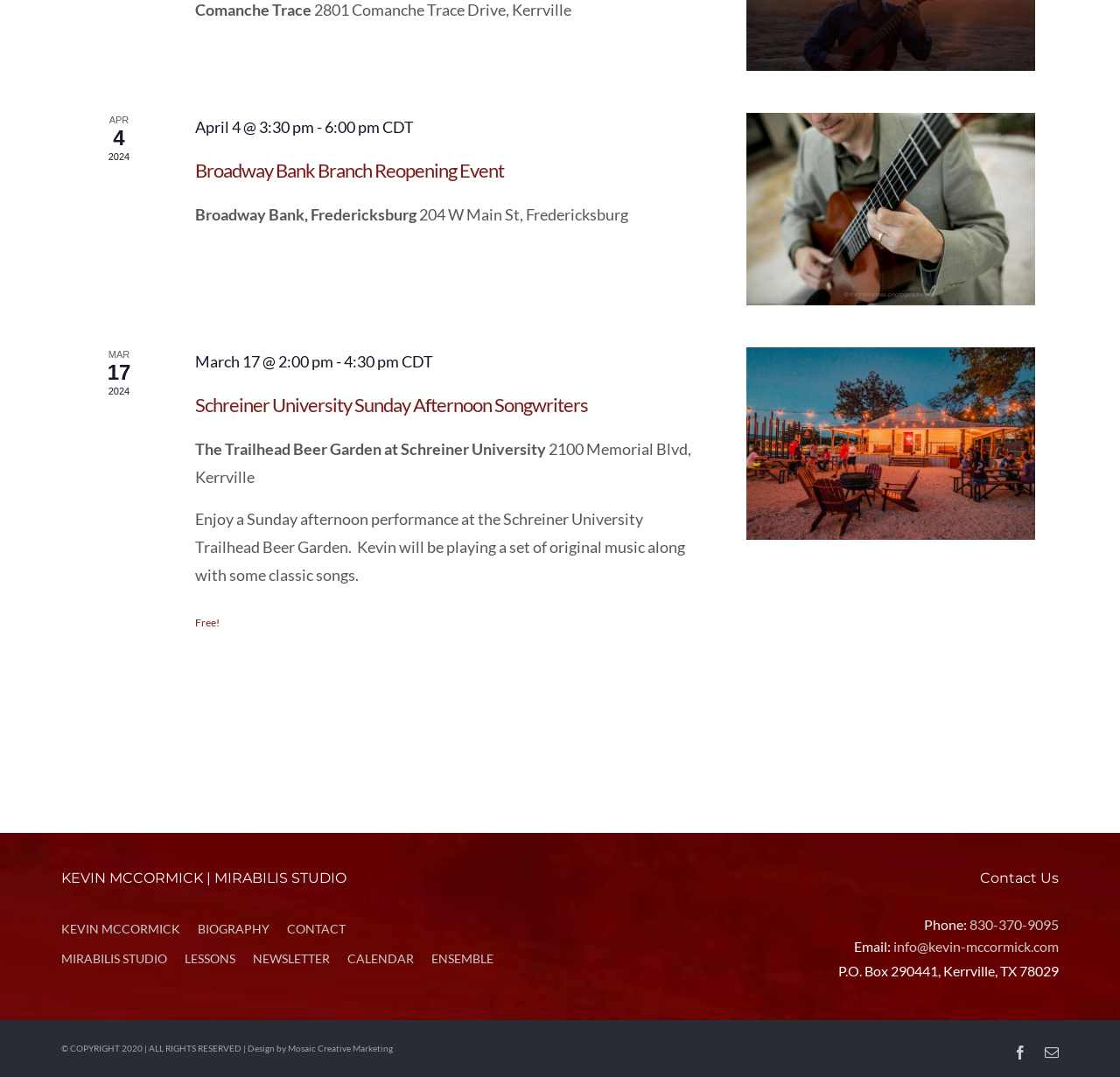From the given element description: "Mosaic Creative Marketing", find the bounding box for the UI element. Provide the coordinates as four float numbers between 0 and 1, in the order [left, top, right, bottom].

[0.257, 0.969, 0.351, 0.978]